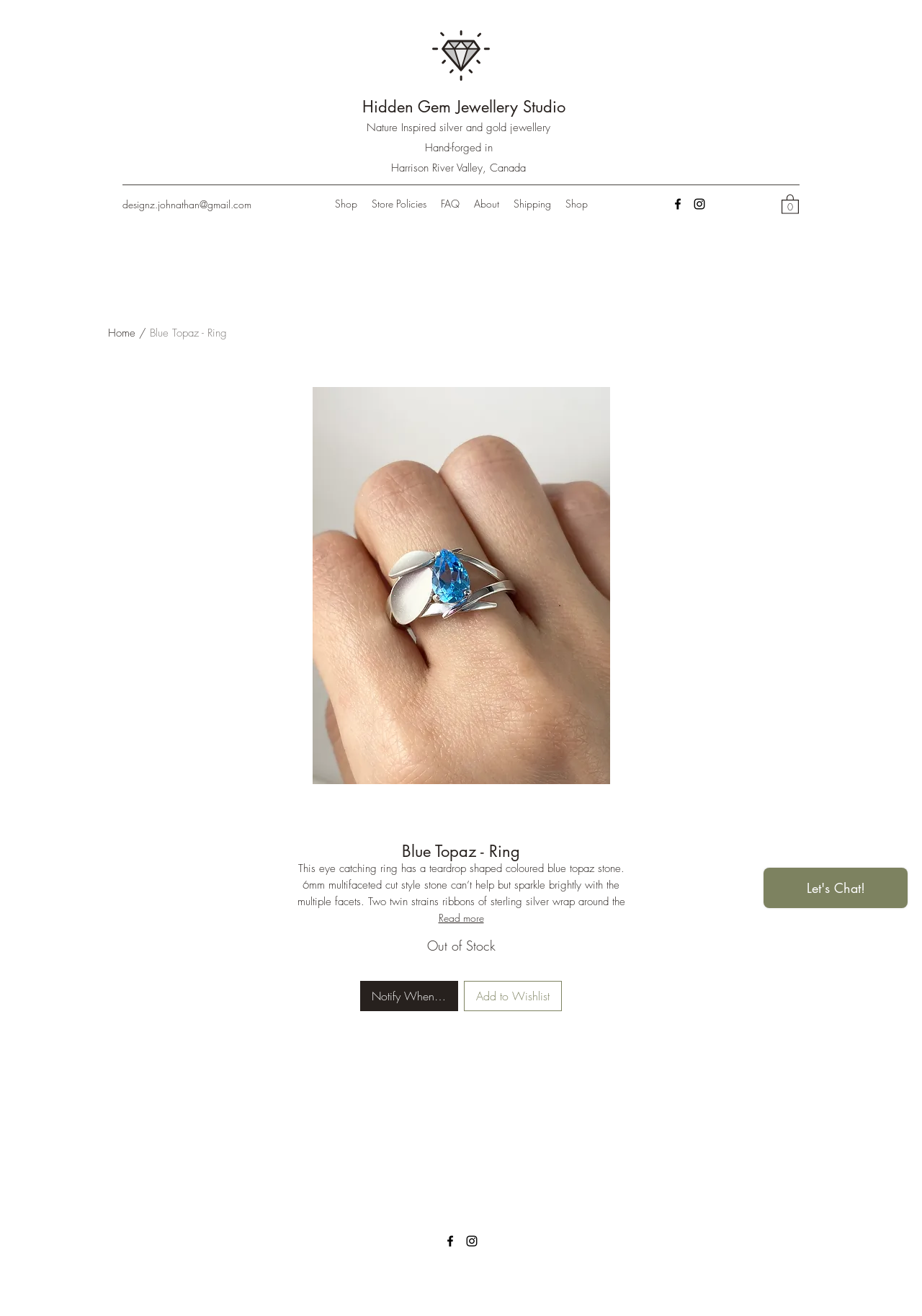Locate the bounding box coordinates of the clickable area needed to fulfill the instruction: "Click the 'Add to Wishlist' button".

[0.503, 0.745, 0.609, 0.768]